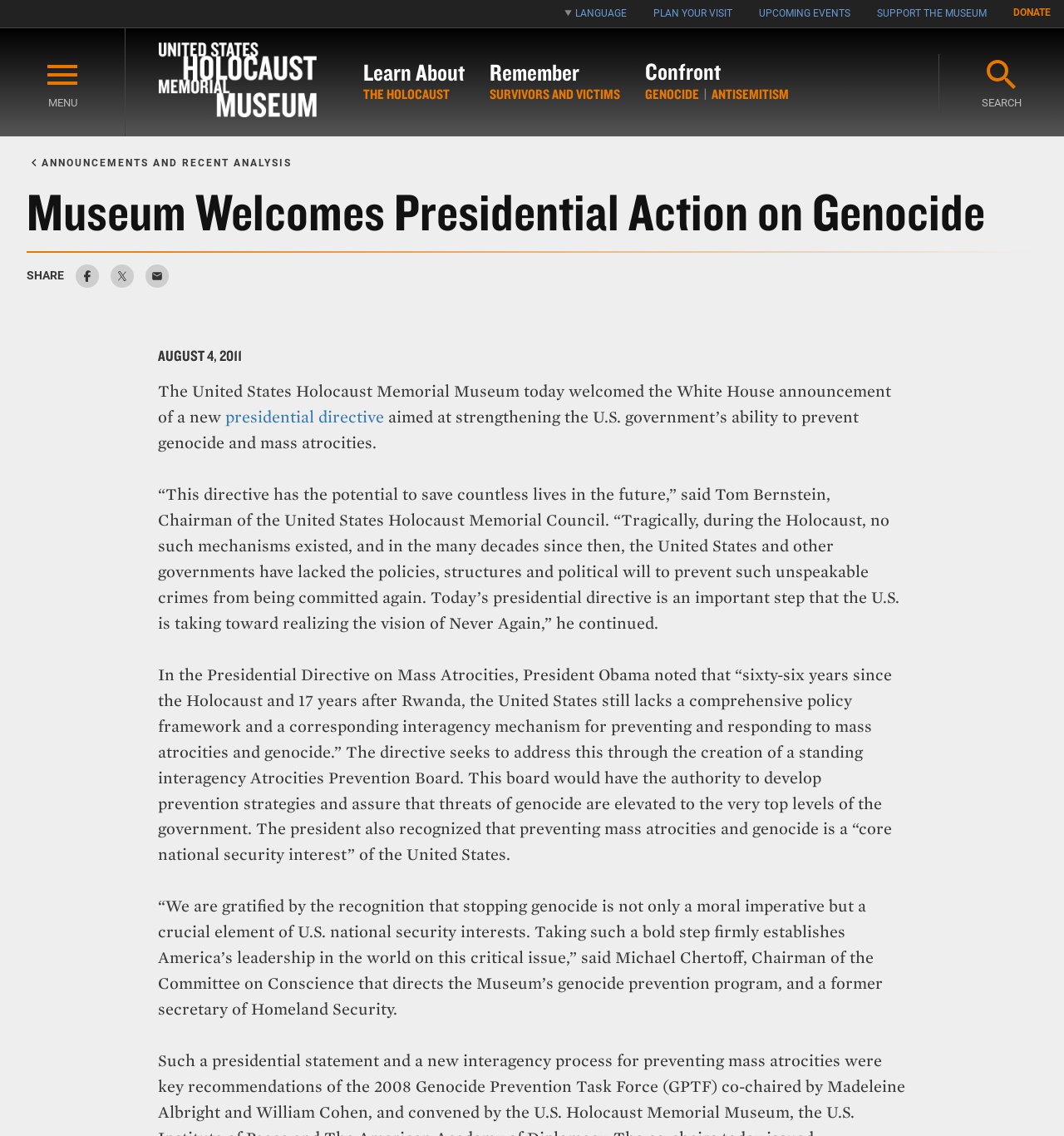Using the webpage screenshot, find the UI element described by Upcoming Events. Provide the bounding box coordinates in the format (top-left x, top-left y, bottom-right x, bottom-right y), ensuring all values are floating point numbers between 0 and 1.

[0.701, 0.0, 0.812, 0.024]